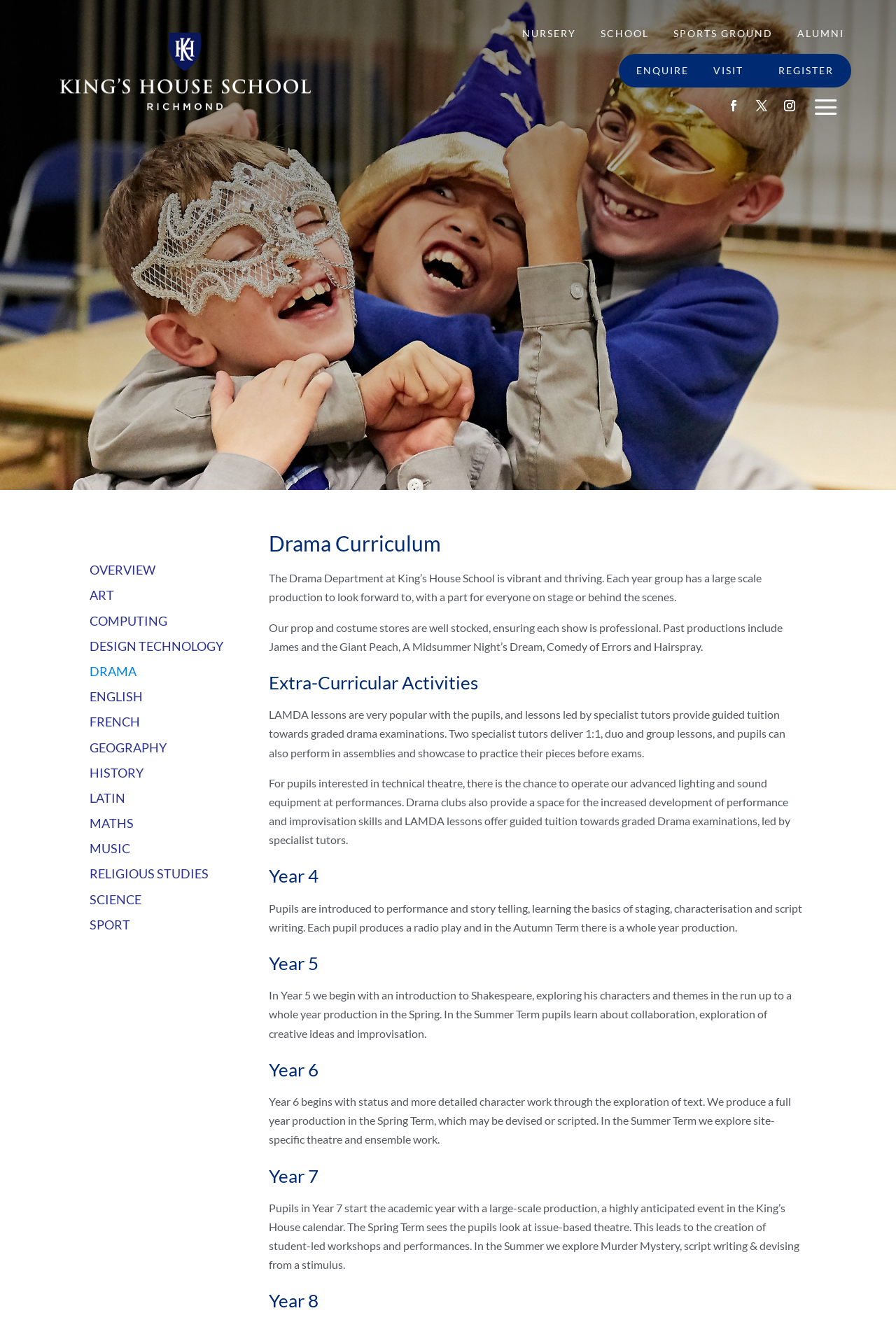Give a succinct answer to this question in a single word or phrase: 
What is the type of theatre explored in Year 6?

Site-specific theatre